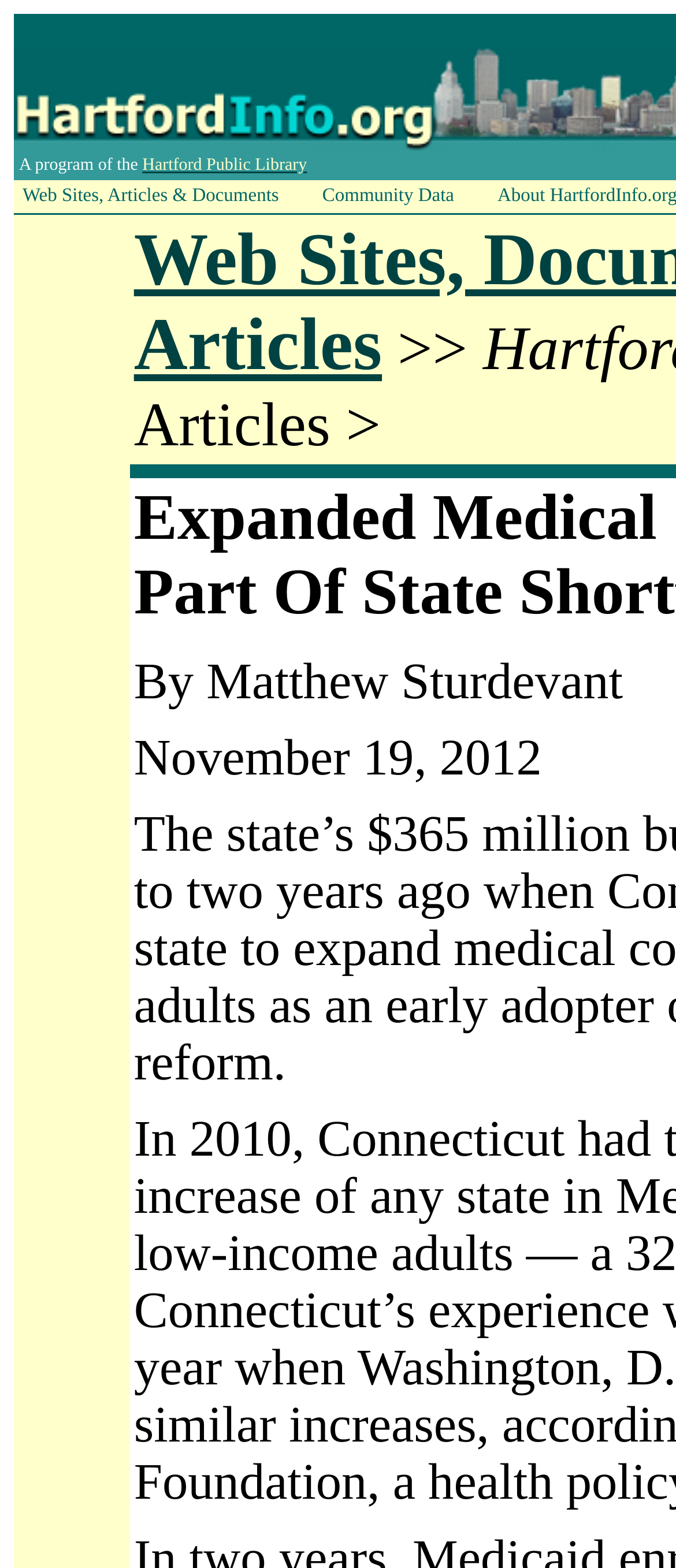When was the article published?
Answer the question with a single word or phrase derived from the image.

November 19, 2012